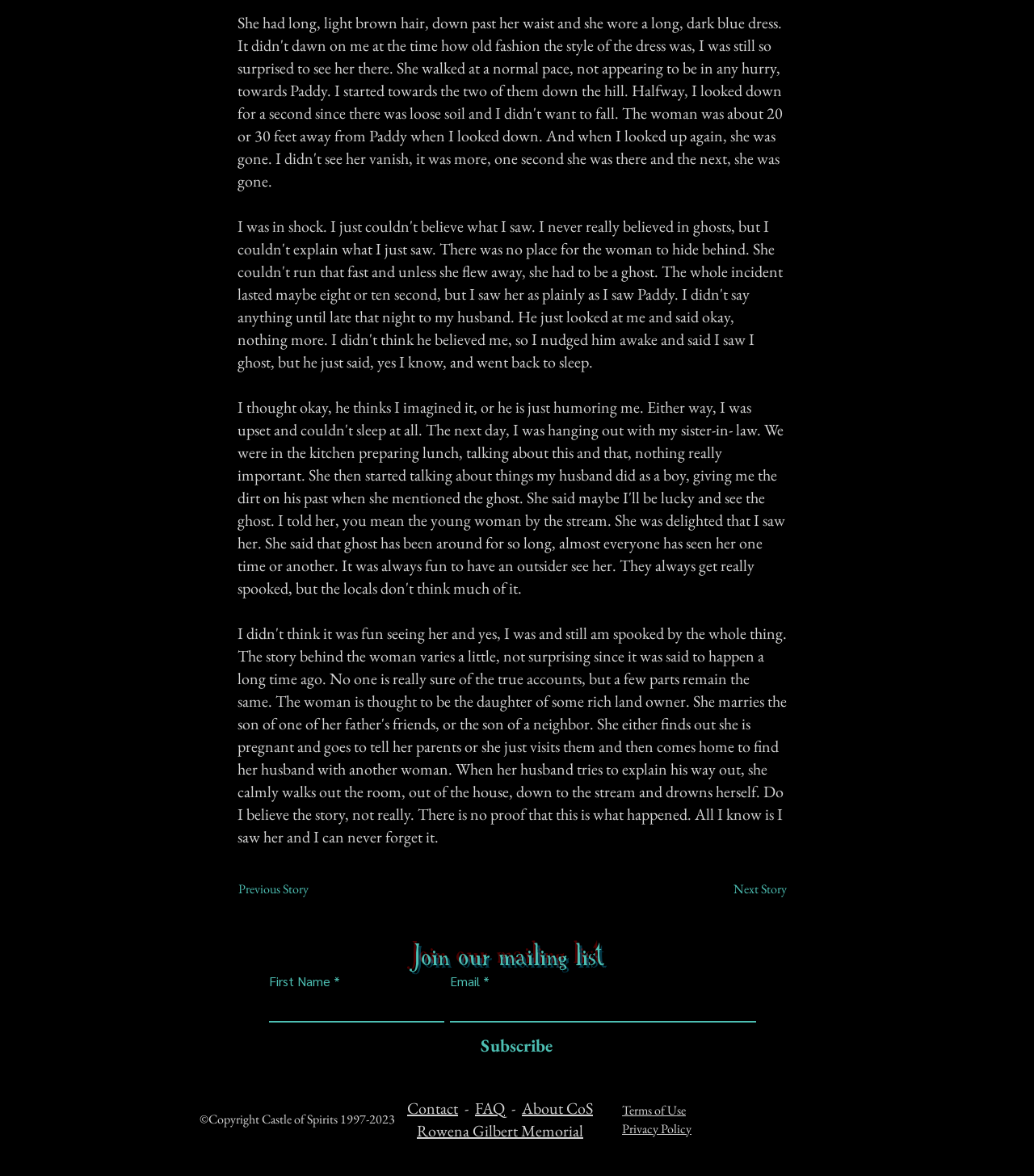What is the purpose of the 'Subscribe' button?
Using the image as a reference, deliver a detailed and thorough answer to the question.

The 'Subscribe' button is located below the 'First Name' and 'Email' input fields, which suggests that it is used to submit the user's information to join the mailing list, as indicated by the heading 'Join our mailing list' above the input fields.